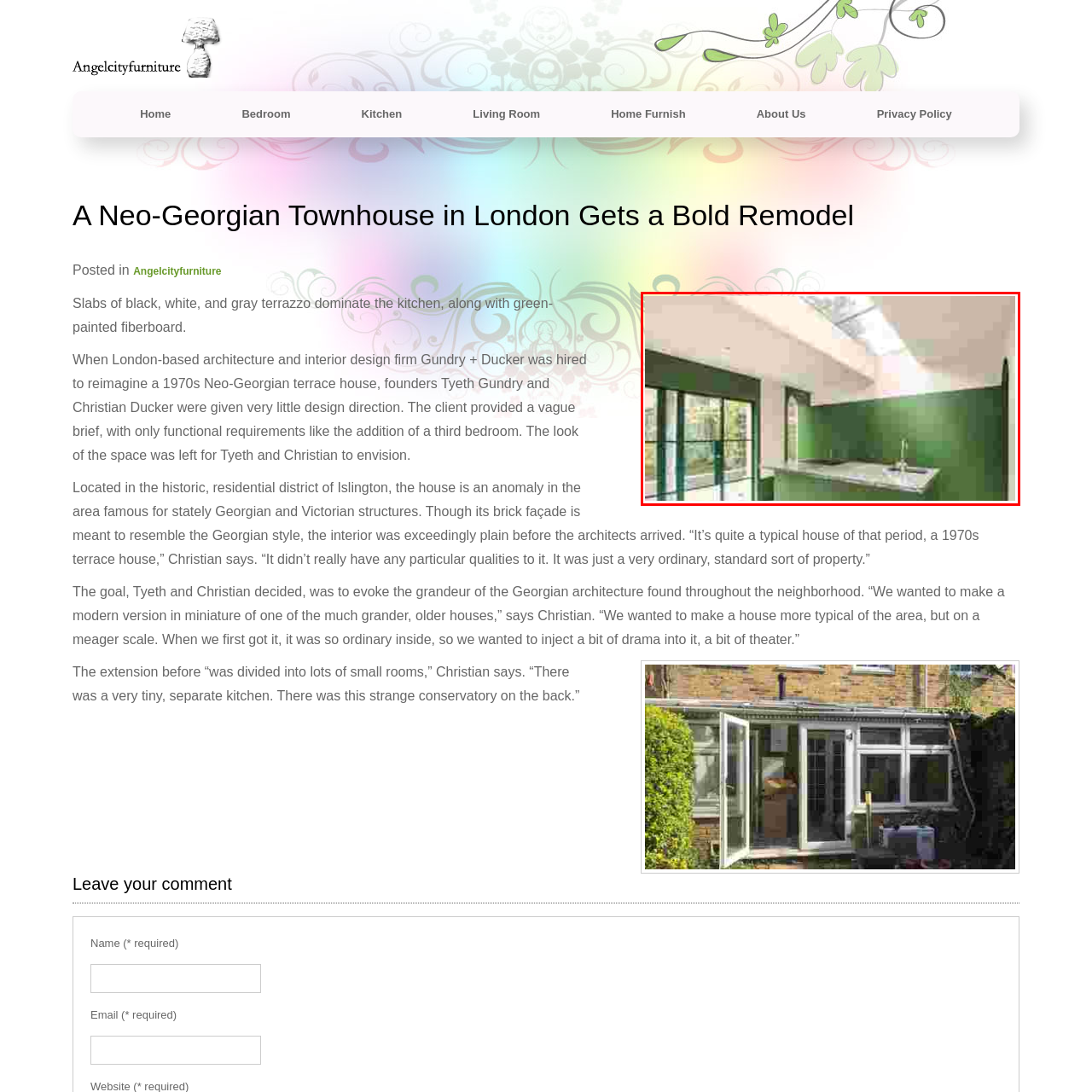What is the color of the fiberboard on the walls?
Look closely at the image marked with a red bounding box and answer the question with as much detail as possible, drawing from the image.

The caption describes the focal point of the space as the striking green-painted fiberboard that adorns the walls, creating a vibrant and contemporary atmosphere.